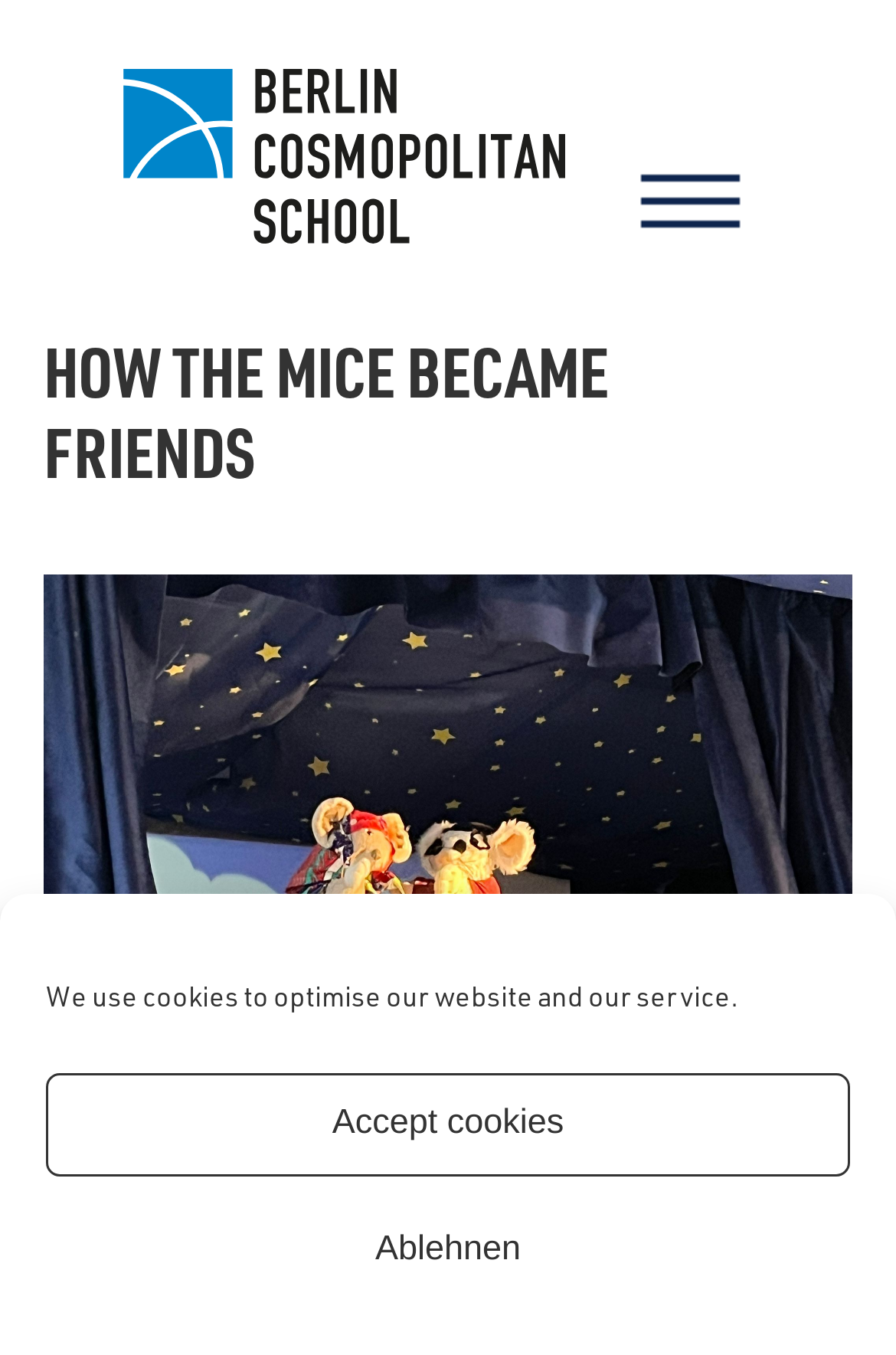Please provide a comprehensive response to the question below by analyzing the image: 
What is the purpose of the buttons at the top?

I found the purpose of the buttons at the top by looking at the static text element located above the buttons, which reads 'We use cookies to optimise our website and our service.' and the button elements labeled 'Accept cookies' and 'Ablehnen'.